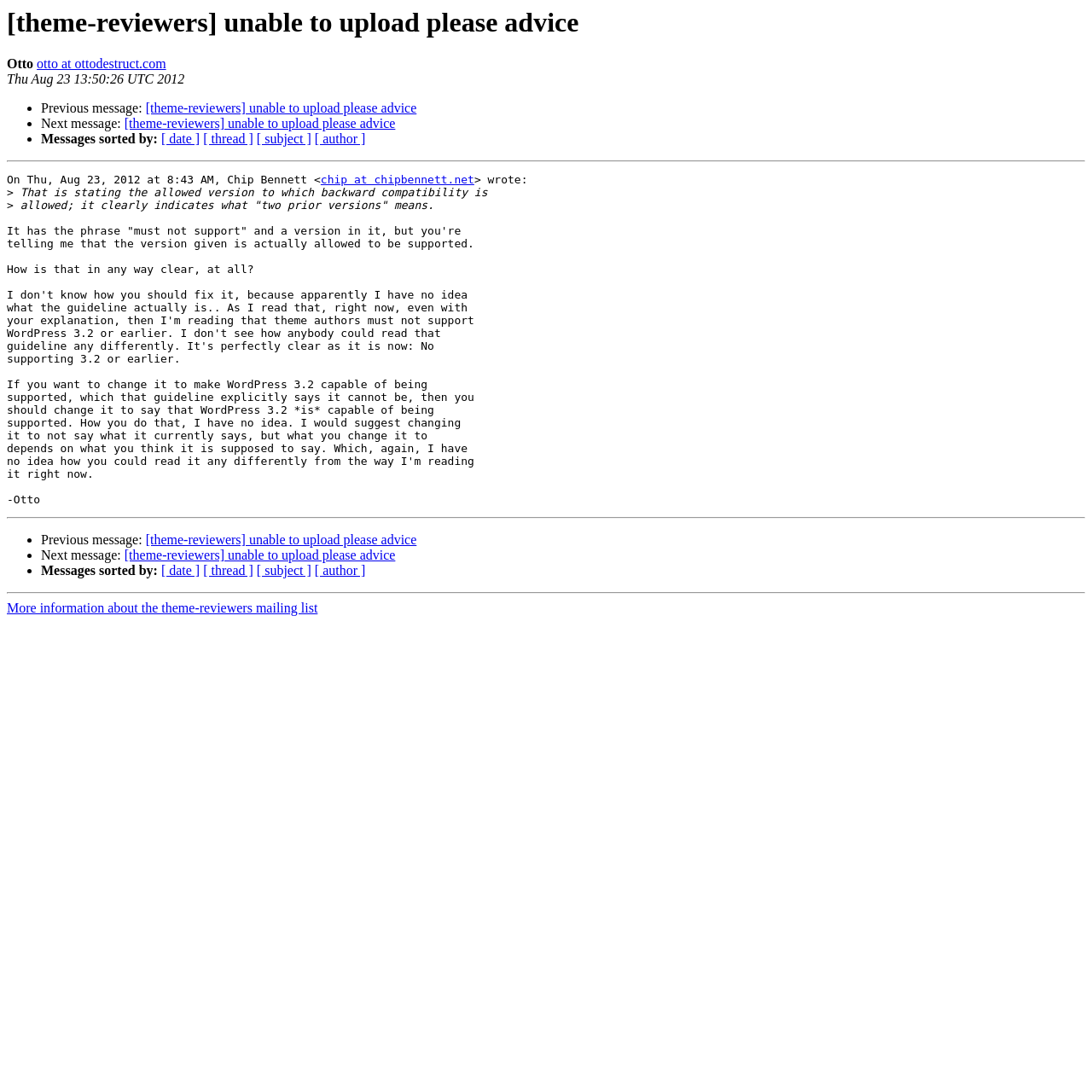Please provide a comprehensive answer to the question below using the information from the image: What is the subject of the message?

The subject of the message is '[theme-reviewers] unable to upload please advice', which is mentioned as a link below the date.